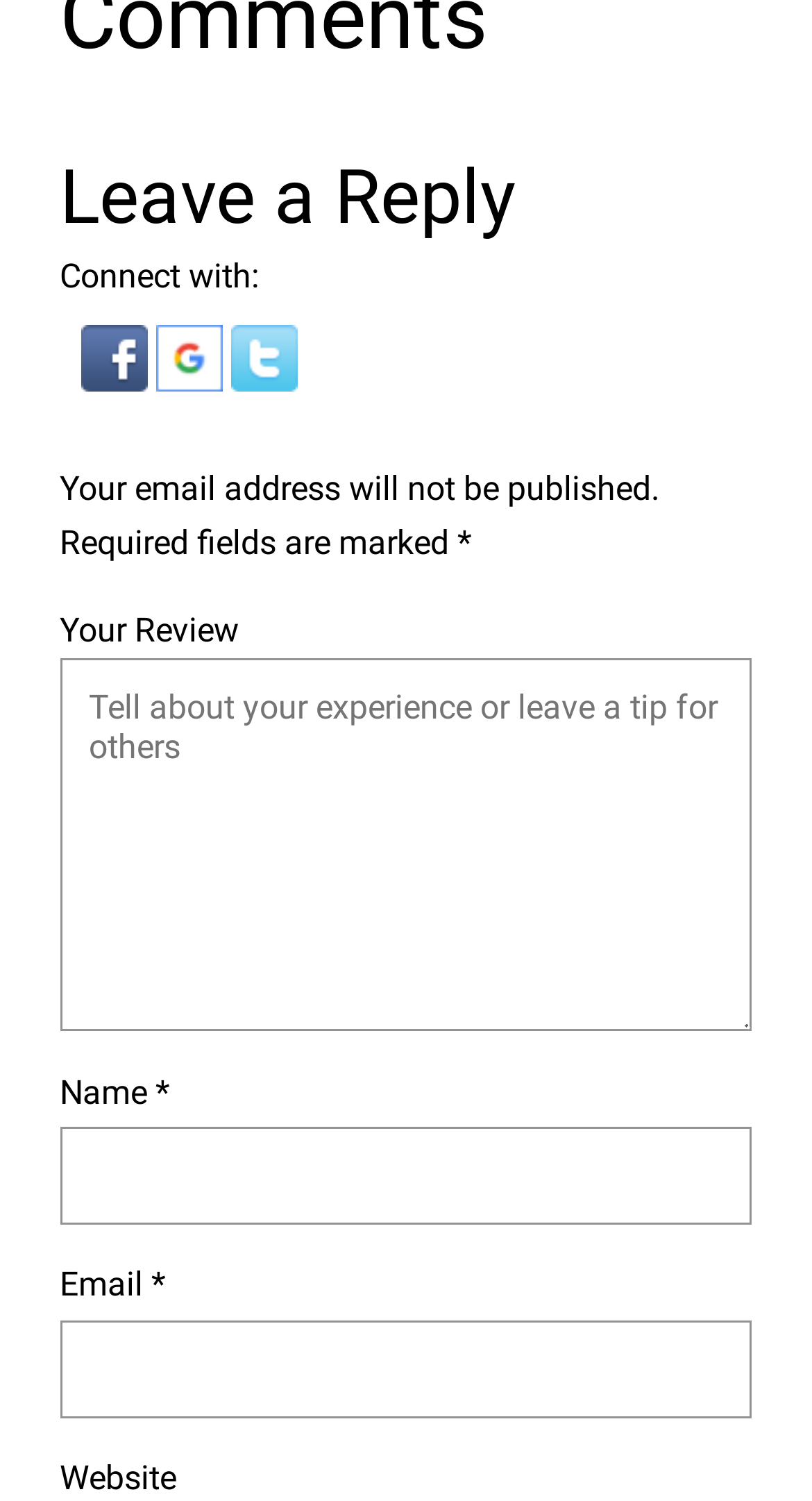Determine the bounding box for the UI element as described: "parent_node: Name * name="author"". The coordinates should be represented as four float numbers between 0 and 1, formatted as [left, top, right, bottom].

[0.074, 0.751, 0.926, 0.816]